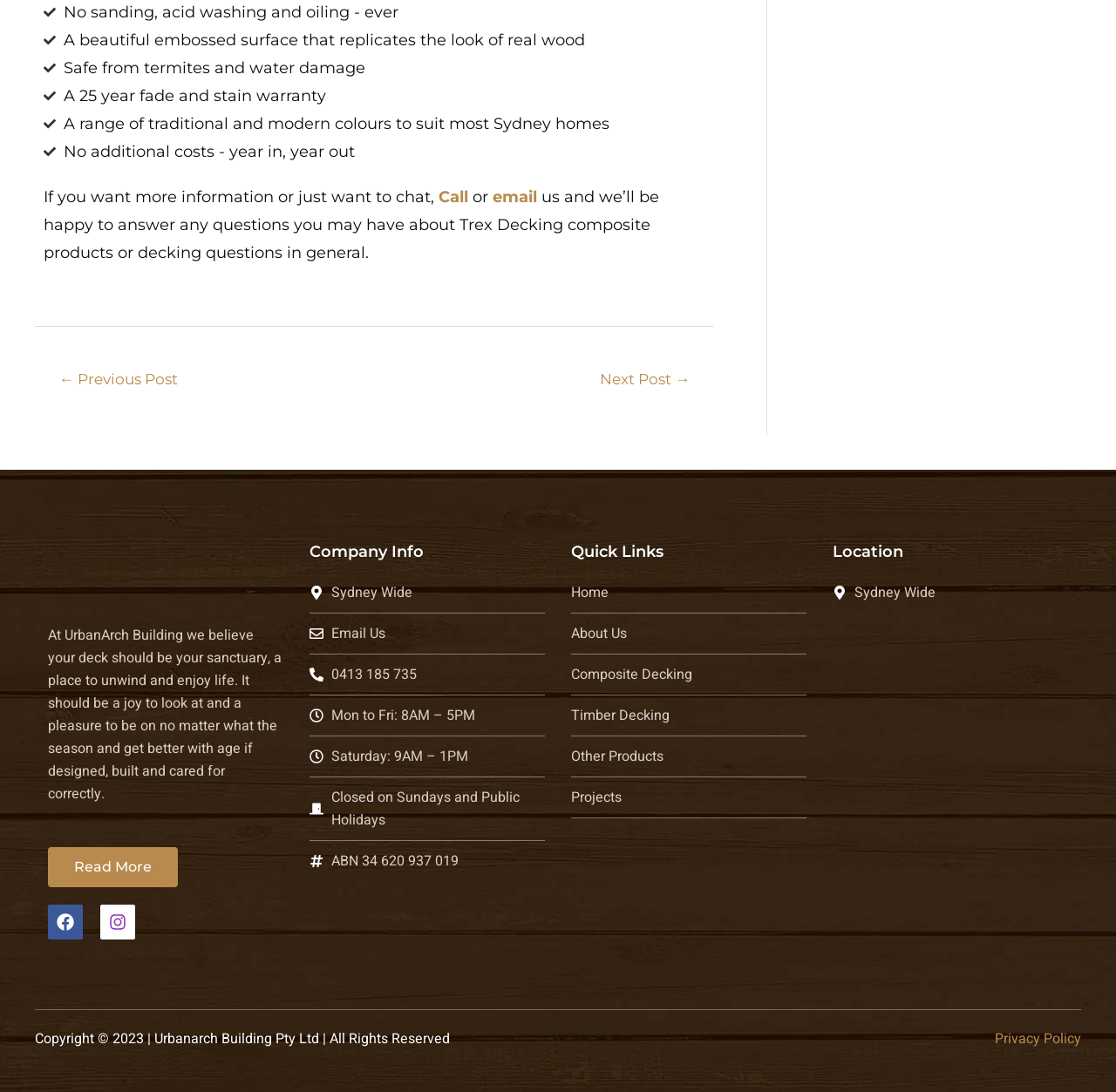What are the business hours of the company?
Using the image, answer in one word or phrase.

Mon to Fri: 8AM – 5PM, Sat: 9AM – 1PM